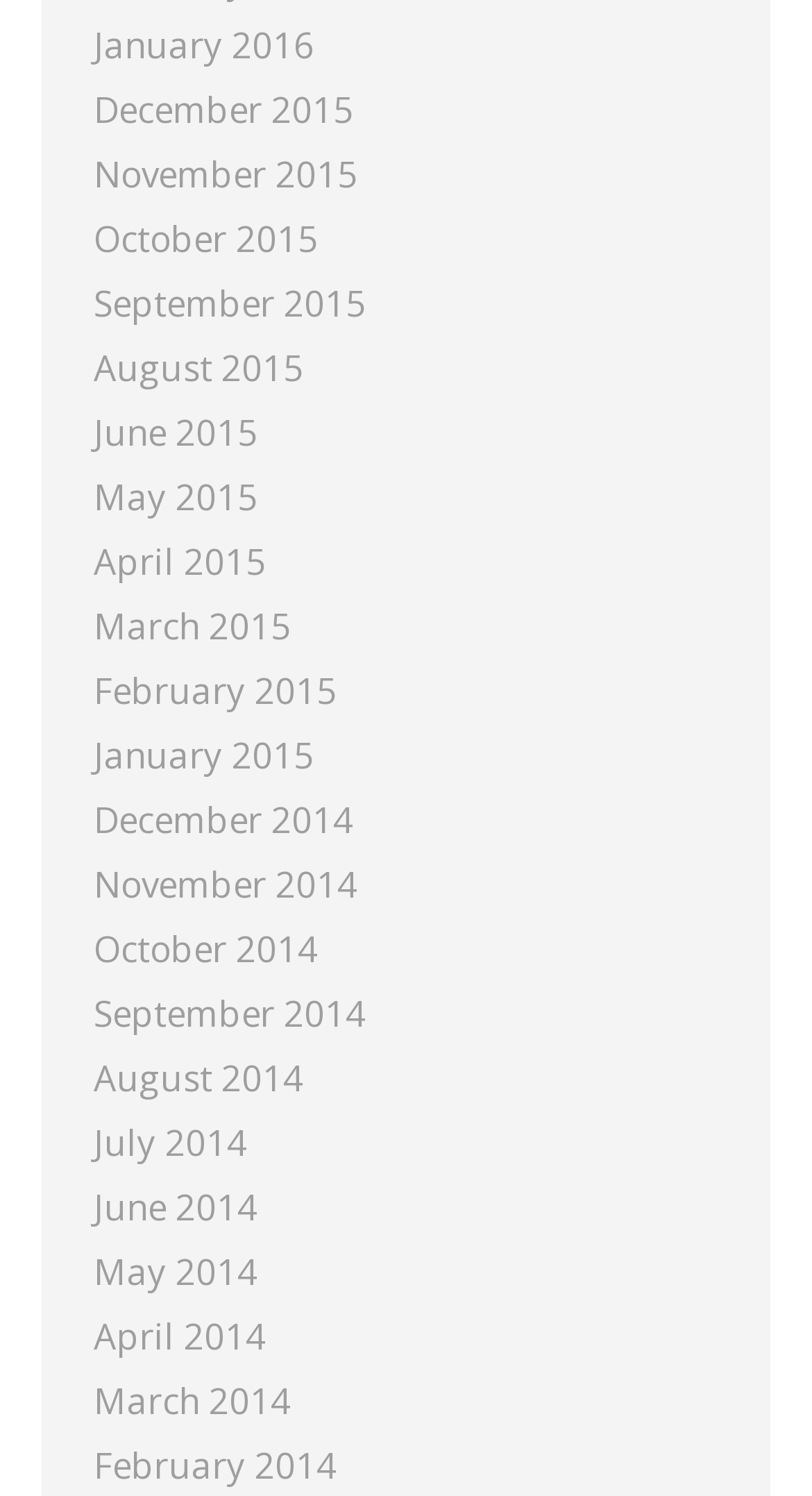Reply to the question with a single word or phrase:
What is the latest month listed?

January 2016